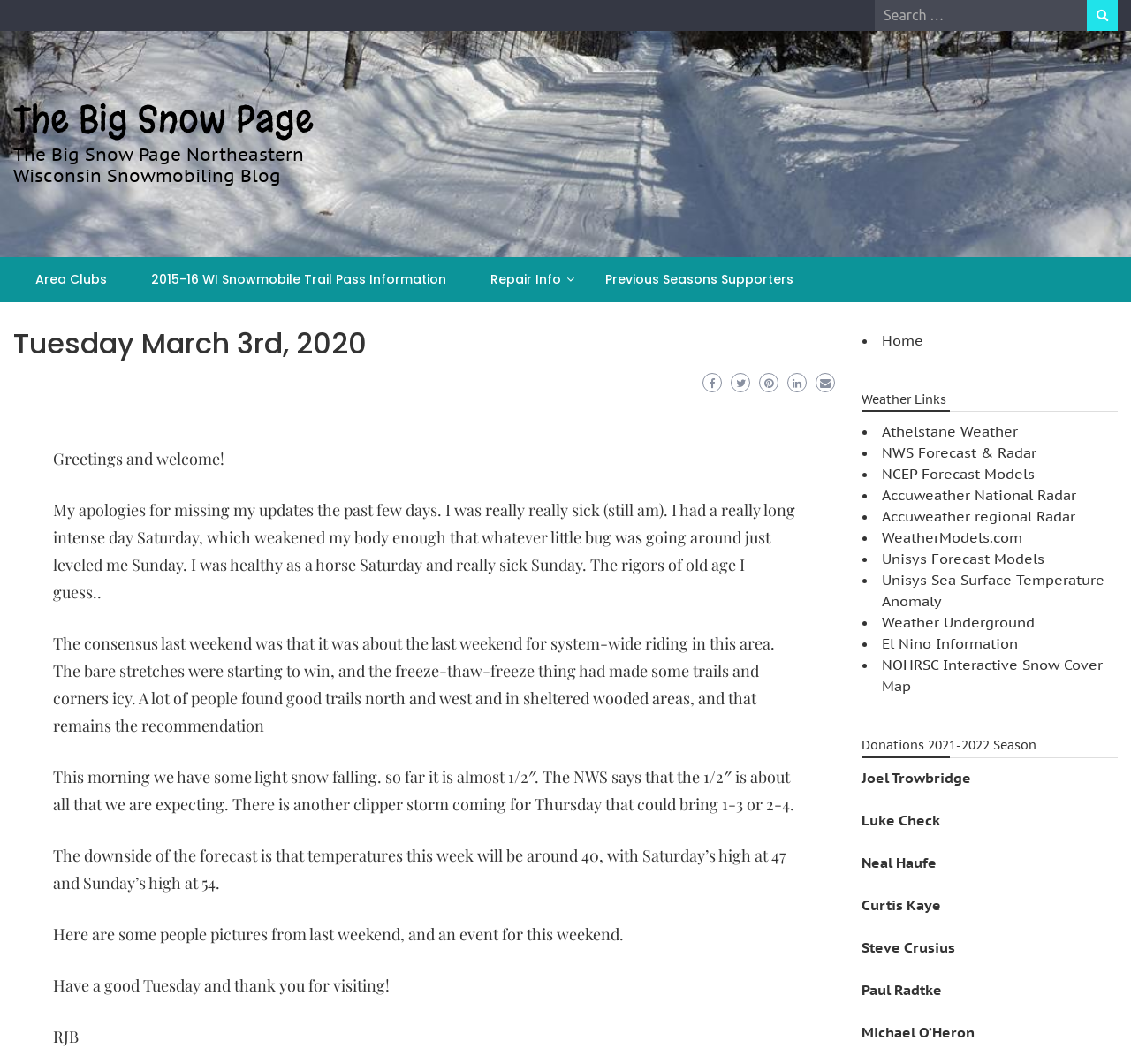Locate the bounding box coordinates of the area where you should click to accomplish the instruction: "Visit The Big Snow Page".

[0.012, 0.089, 0.277, 0.135]